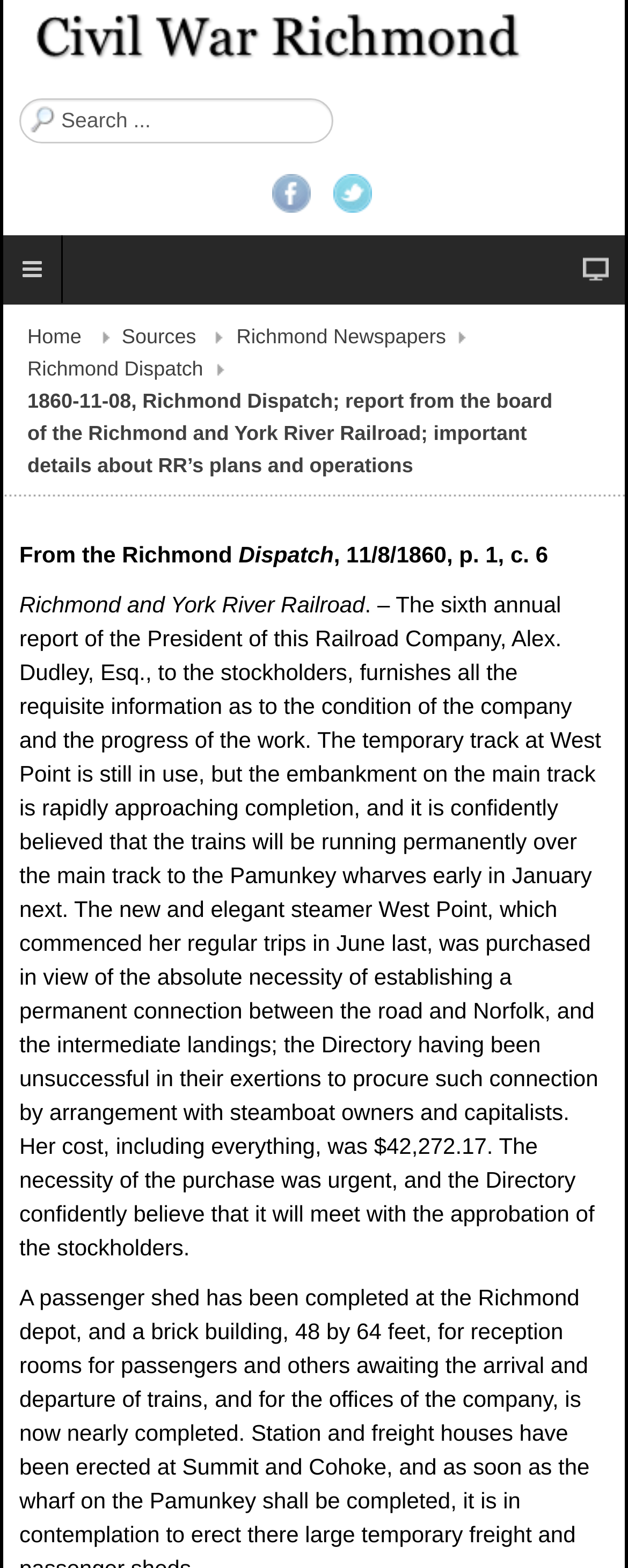What is the date of the Richmond Dispatch report?
Provide a detailed and well-explained answer to the question.

I found the answer by reading the text content of the webpage, specifically the sentence ', 11/8/1860, p. 1, c. 6' which mentions the date of the Richmond Dispatch report.